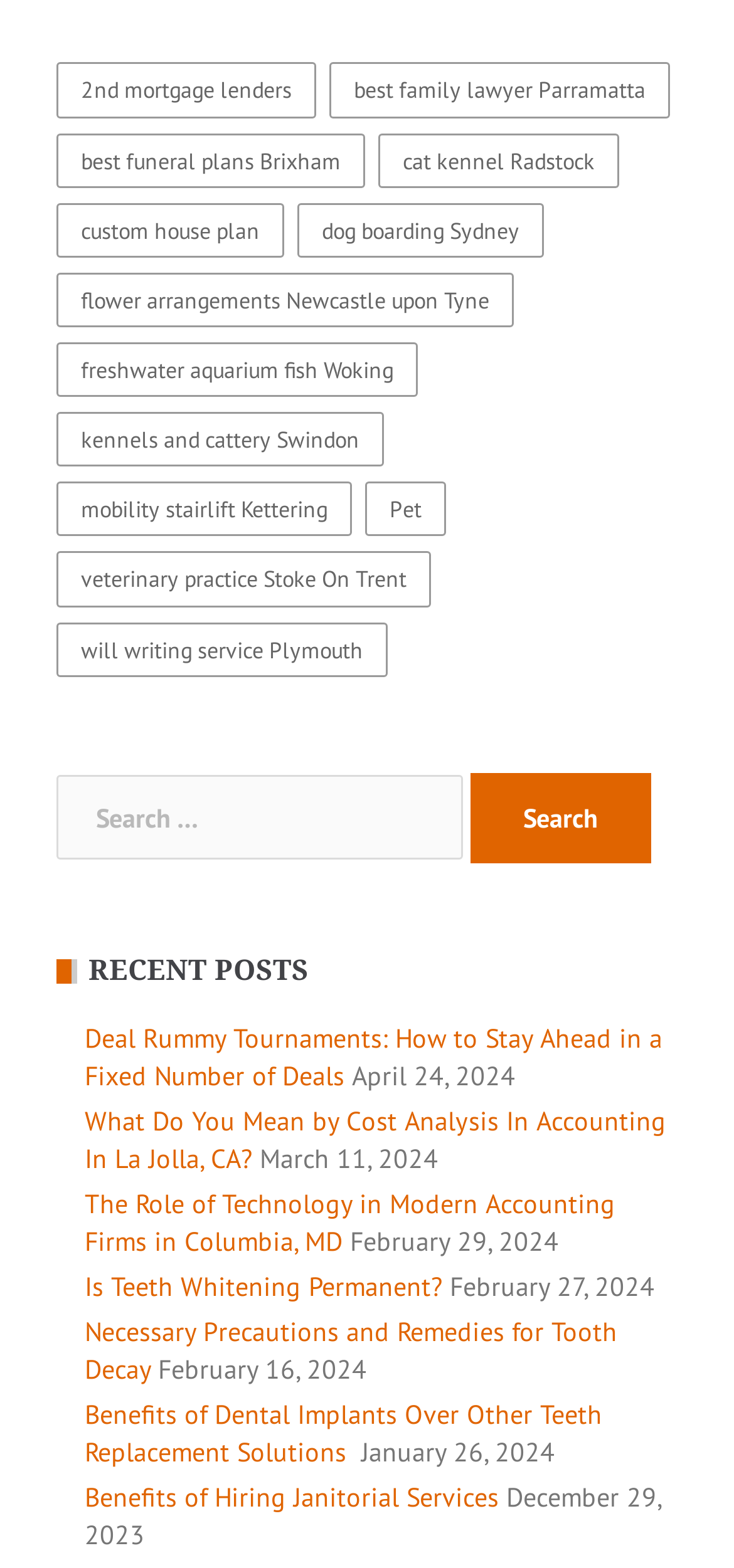Given the webpage screenshot and the description, determine the bounding box coordinates (top-left x, top-left y, bottom-right x, bottom-right y) that define the location of the UI element matching this description: parent_node: Search for: value="Search"

[0.641, 0.493, 0.887, 0.55]